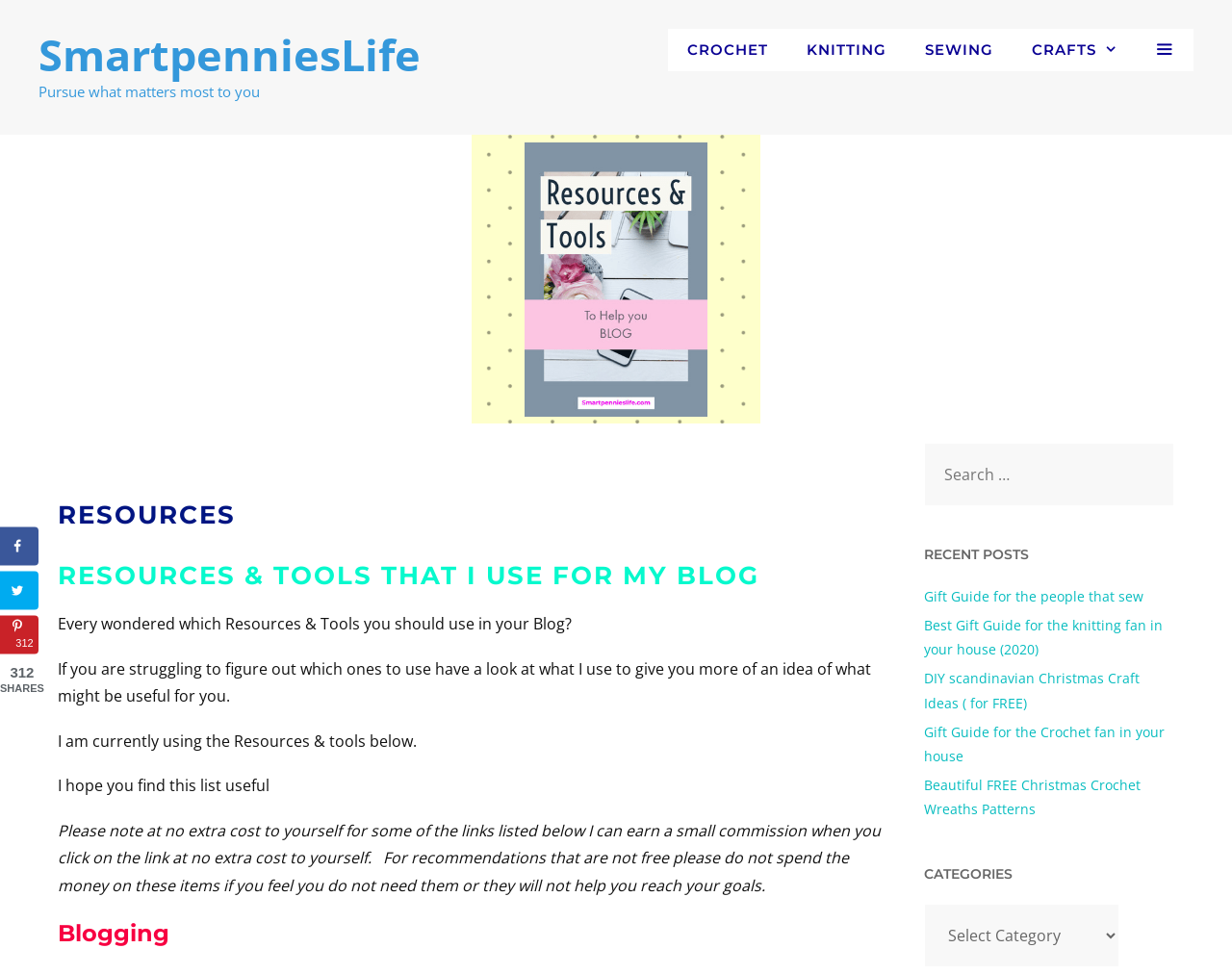Can you find the bounding box coordinates for the element that needs to be clicked to execute this instruction: "Search for something"? The coordinates should be given as four float numbers between 0 and 1, i.e., [left, top, right, bottom].

[0.75, 0.454, 0.953, 0.52]